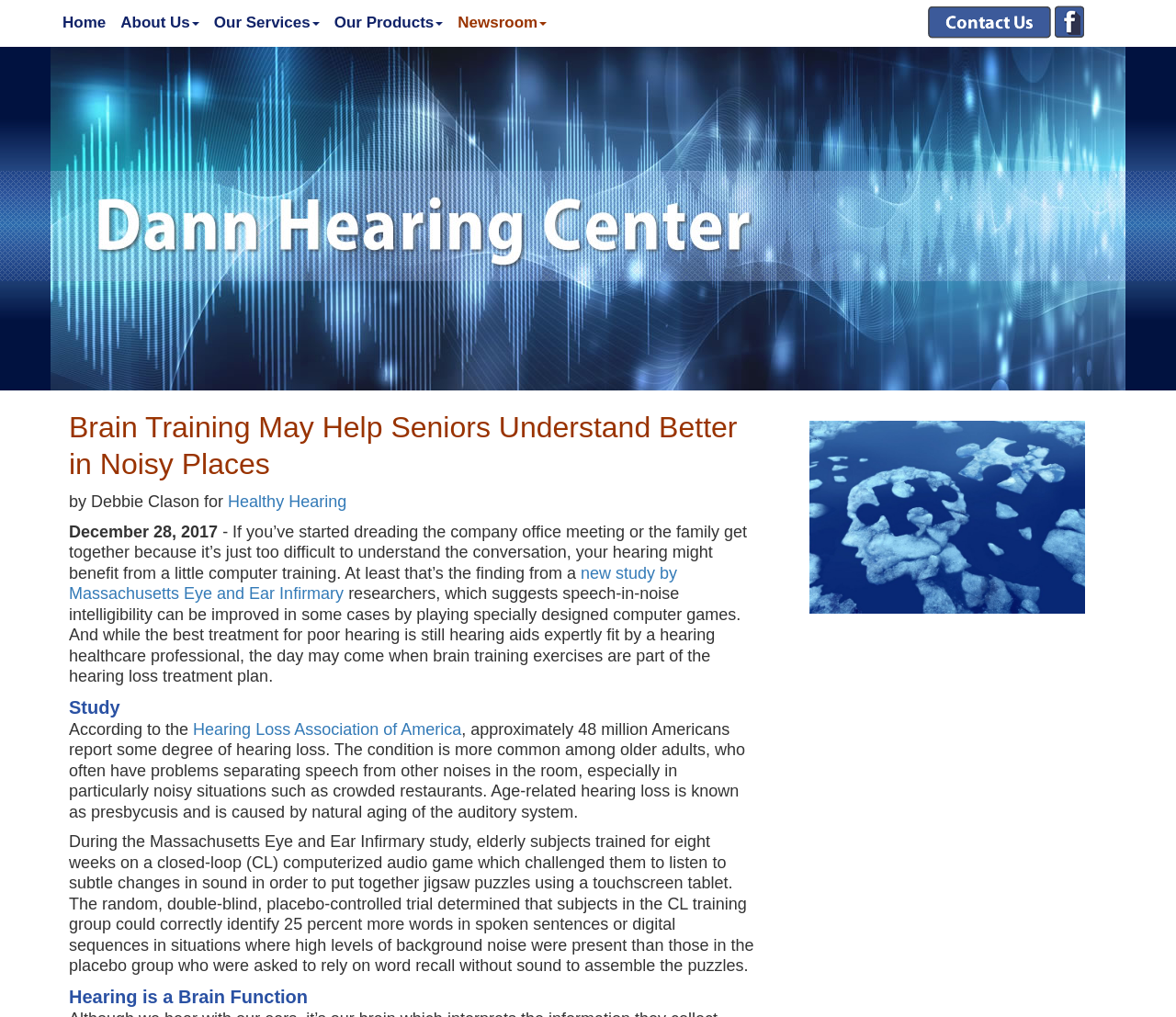Articulate a detailed summary of the webpage's content and design.

The webpage is about Dann Hearing Center, a hearing aid and hearing test provider in Norwalk, CT. At the top, there are five navigation links: "Home", "About Us", "Our Services", "Our Products", and "Newsroom", aligned horizontally and taking up a small portion of the screen.

Below the navigation links, there is a news article with a heading "Brain Training May Help Seniors Understand Better in Noisy Places". The article is divided into several paragraphs, with a brief introduction, followed by a quote from "Healthy Hearing" and a description of a study by Massachusetts Eye and Ear Infirmary. The study found that brain training exercises can improve speech-in-noise intelligibility in some cases.

To the right of the article, there is a section with a heading "Hearing is a Brain Function". Below this heading, there is a link "Brain games could lead to better hearing" accompanied by an image with the same caption. There are also several empty links below, taking up a small portion of the screen.

Throughout the webpage, there are several headings and paragraphs of text, with links to external sources such as "Hearing Loss Association of America" and "Healthy Hearing". The overall content of the webpage is focused on hearing health and the benefits of brain training exercises for seniors with hearing loss.